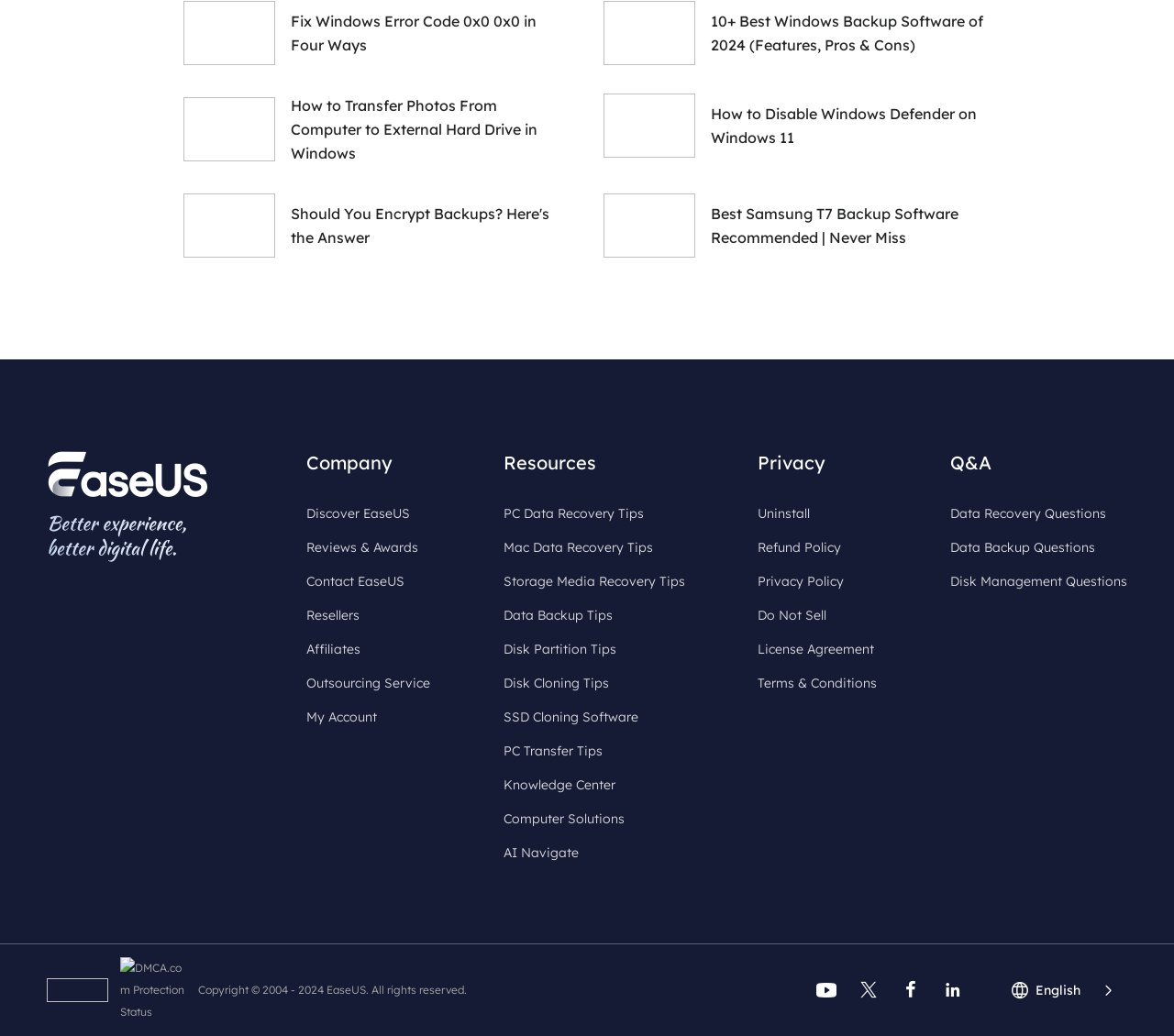What type of software is recommended for Samsung T7?
Using the details from the image, give an elaborate explanation to answer the question.

The link 'Best Samsung T7 Backup Software Recommended' suggests that the company recommends backup software for Samsung T7, which is a type of external hard drive.